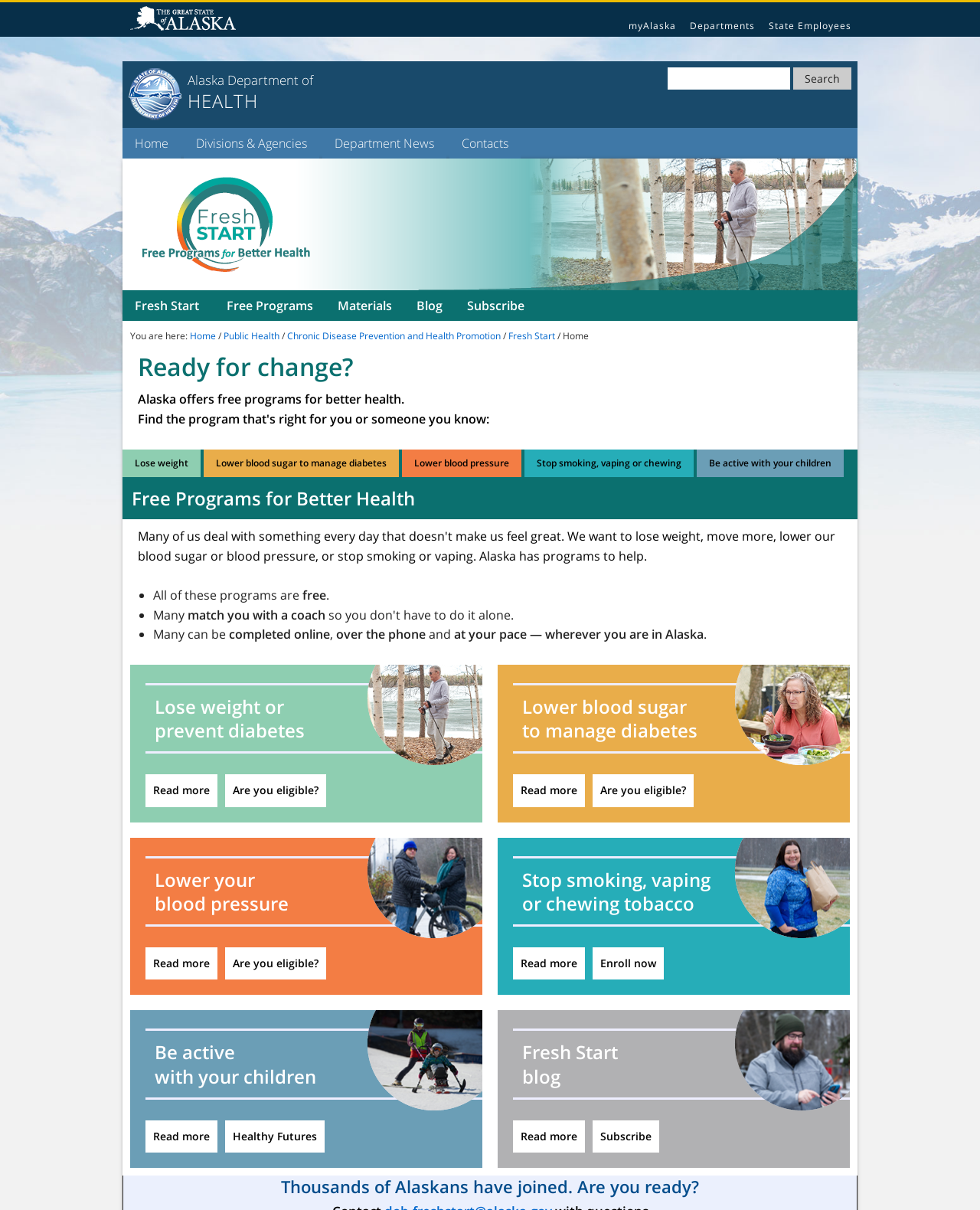Please provide a brief answer to the question using only one word or phrase: 
What is the name of the department?

Alaska Department of Health